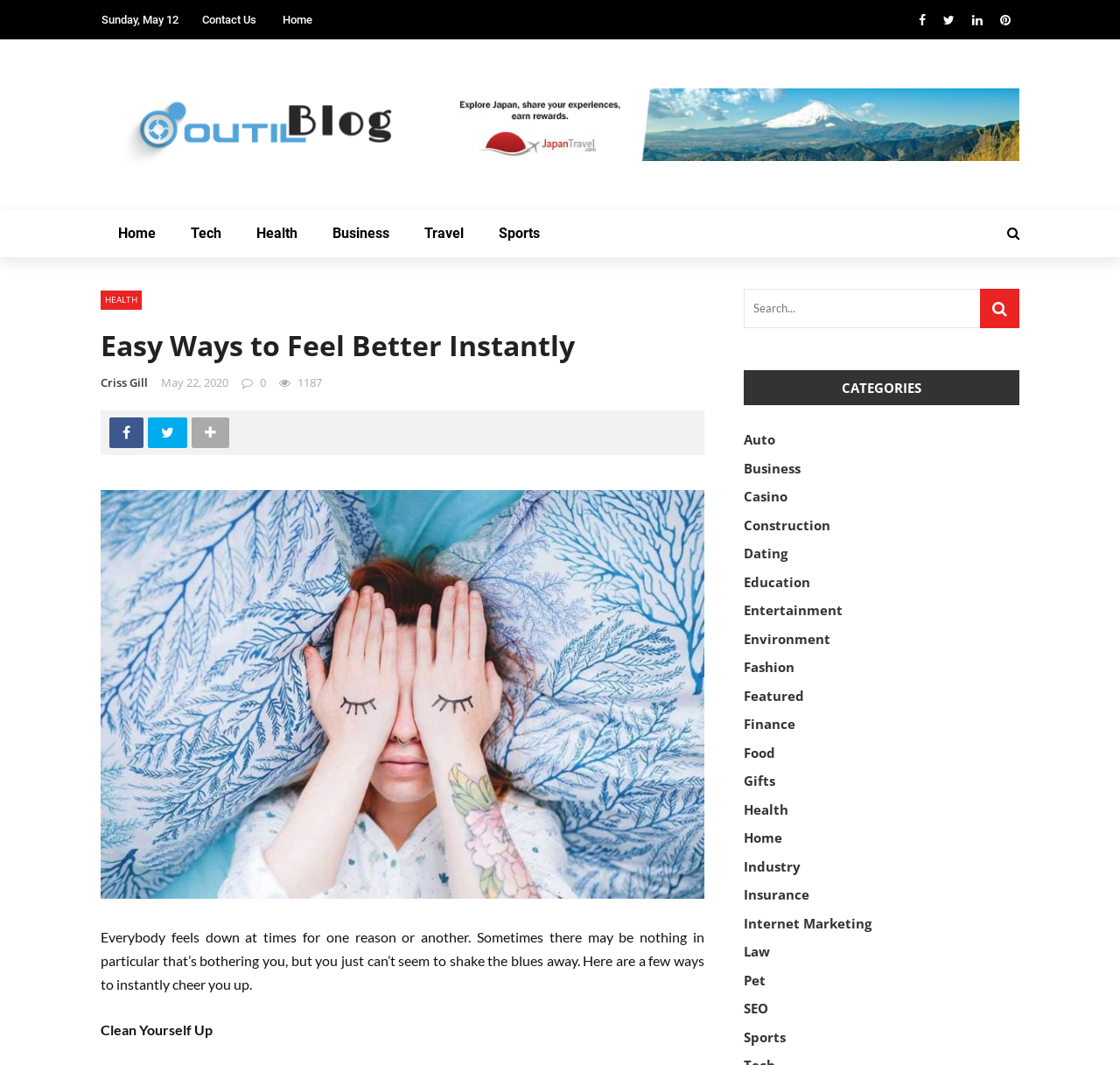Please locate the bounding box coordinates for the element that should be clicked to achieve the following instruction: "Search for something". Ensure the coordinates are given as four float numbers between 0 and 1, i.e., [left, top, right, bottom].

[0.664, 0.271, 0.91, 0.308]